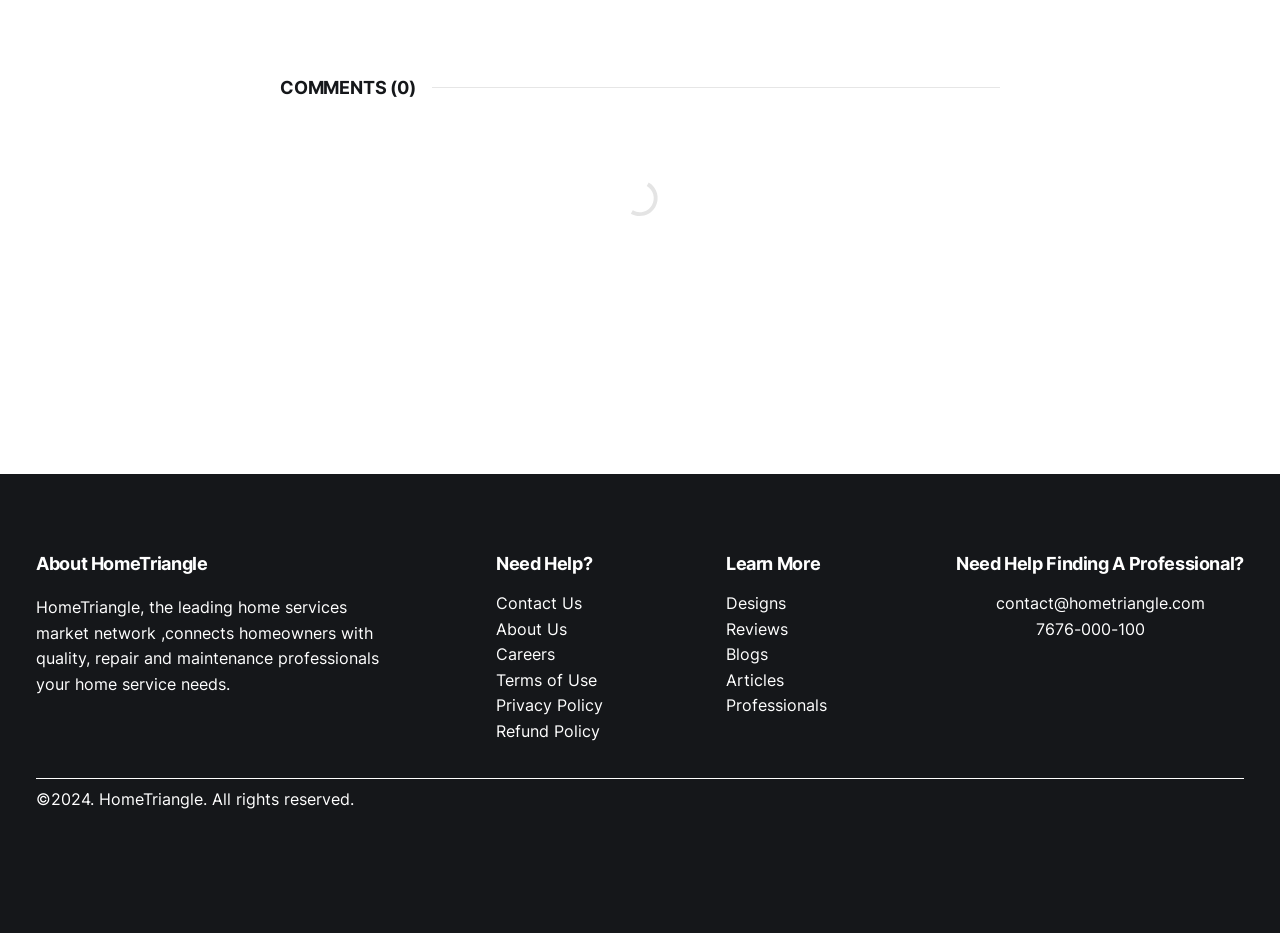What are the types of resources available on the website?
Look at the screenshot and respond with one word or a short phrase.

Designs, Reviews, Blogs, Articles, Professionals